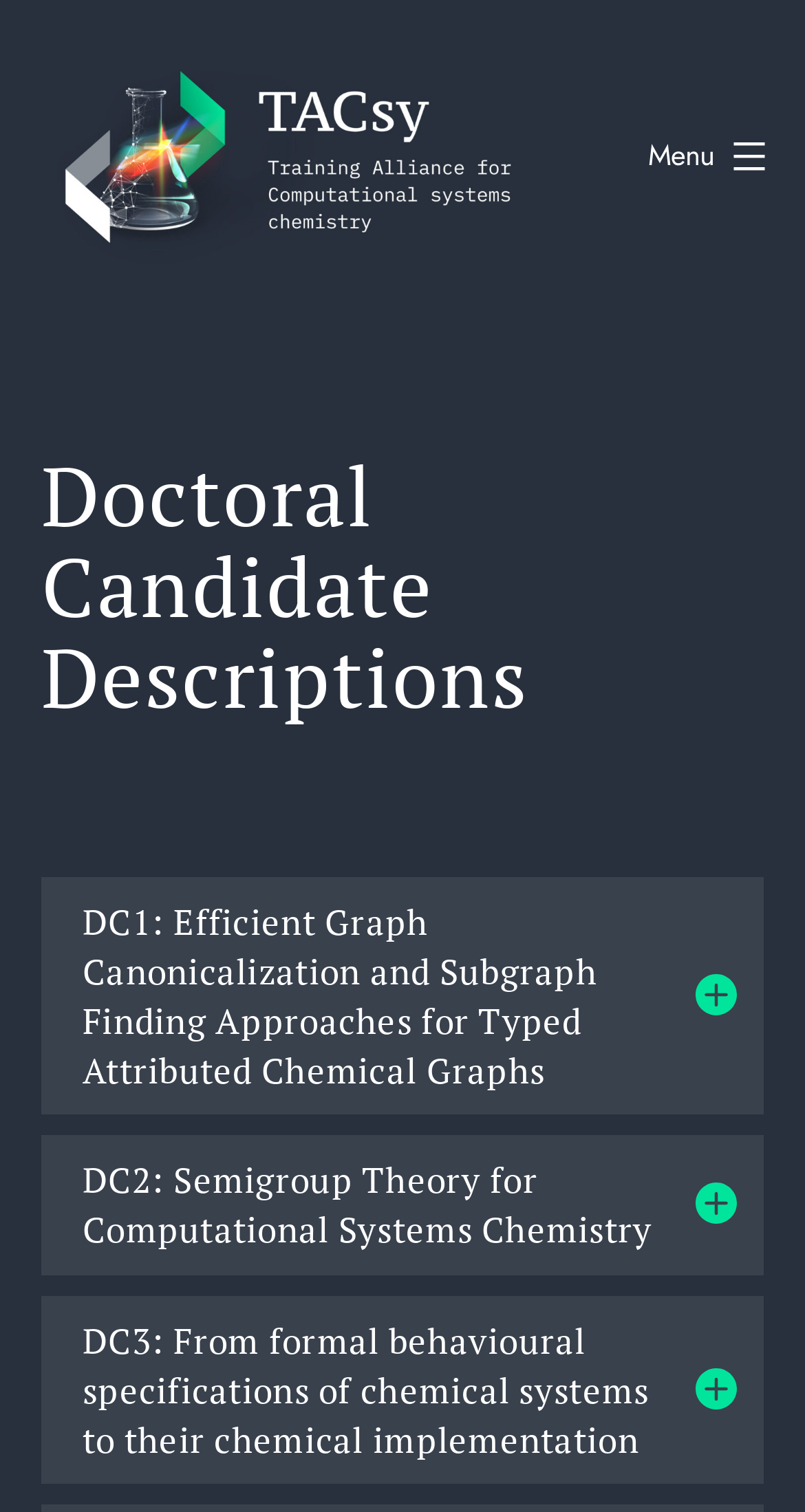Give a one-word or one-phrase response to the question:
What is the position of the image in DC2?

Right